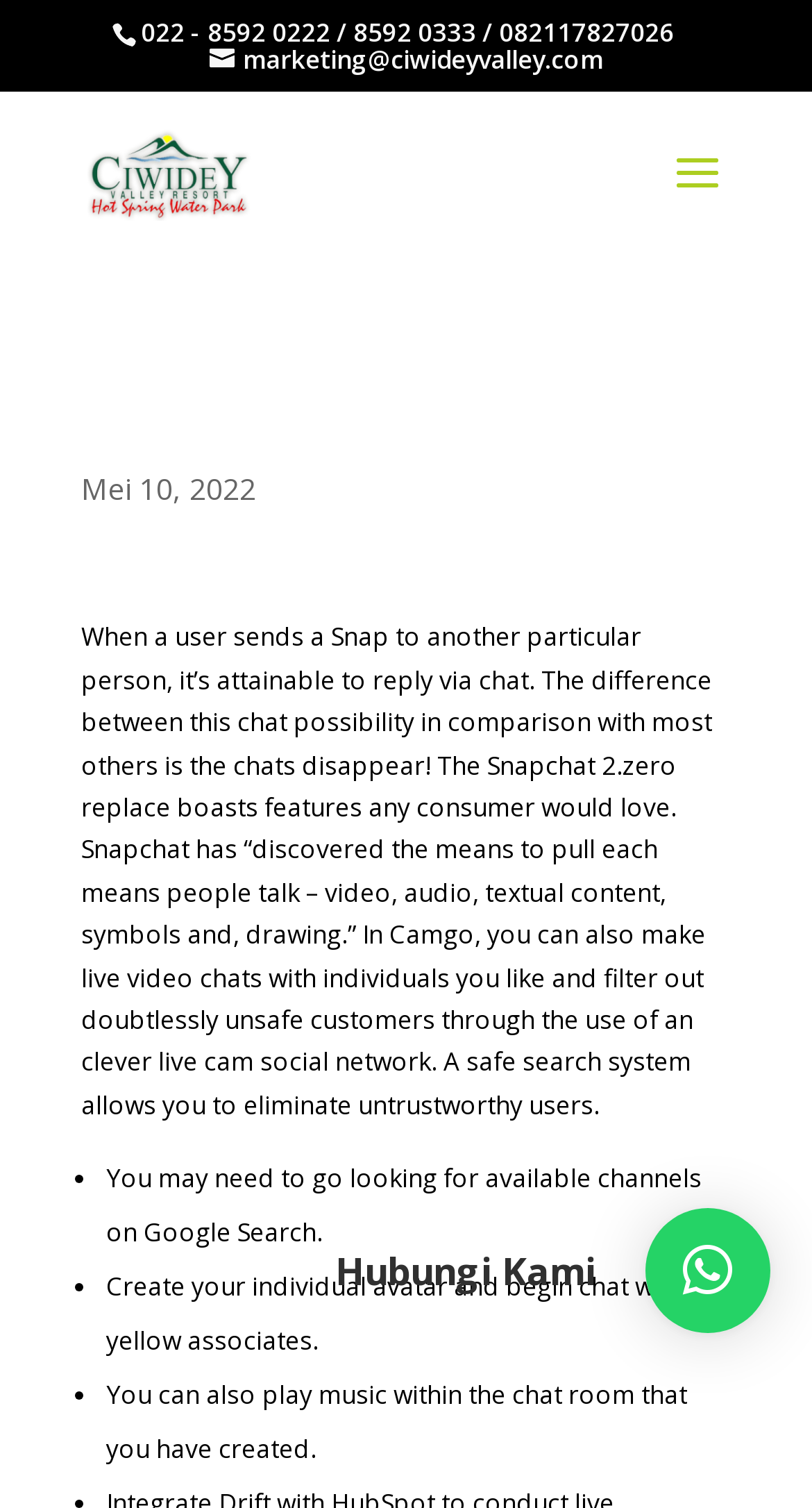Find the bounding box coordinates corresponding to the UI element with the description: "marketing@ciwideyvalley.com". The coordinates should be formatted as [left, top, right, bottom], with values as floats between 0 and 1.

[0.258, 0.028, 0.742, 0.051]